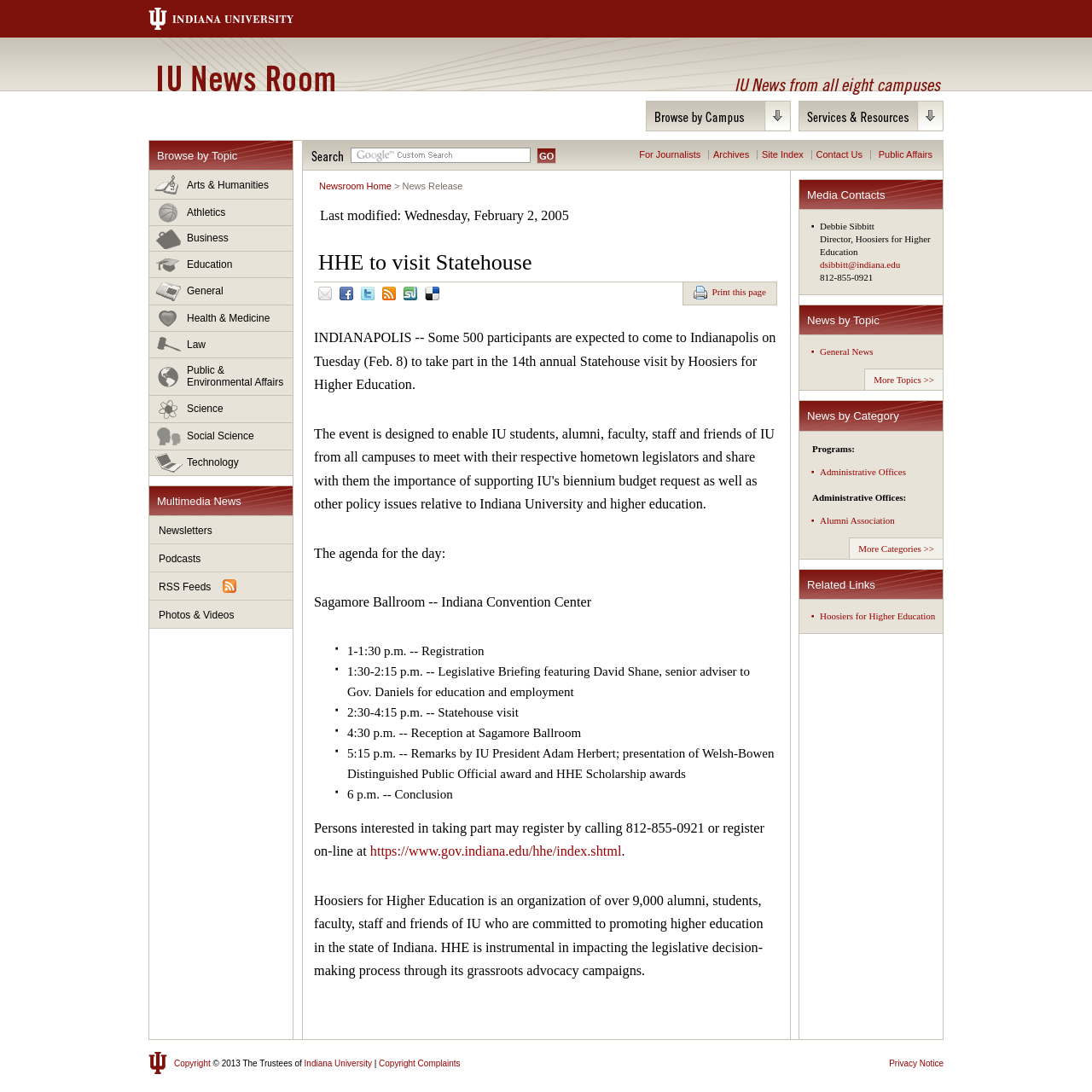Create an in-depth description of the webpage, covering main sections.

The webpage is about Hoosiers for Higher Education (HHE) visiting the Statehouse, with an expected 500 participants attending the 14th annual event on Tuesday, February 8. The page is divided into several sections, with a prominent heading "HHE to visit Statehouse" at the top.

On the top-left corner, there is a link to "Indiana University" and a heading "IU News Room" with a subheading "IU News from all eight campuses". Below this, there is a section with links to various topics, including "Arts & Humanities", "Athletics", "Business", and more.

To the right of this section, there is a search bar with a "GO" button, and below it, links to "For Journalists", "Archives", "Site Index", and "Contact Us". Further down, there is a section with media contacts, including a director's name, email, and phone number.

The main content of the page is about the HHE event, with a detailed agenda for the day, including registration, legislative briefing, Statehouse visit, reception, and remarks by IU President Adam Herbert. There is also information about registering for the event and a brief description of Hoosiers for Higher Education.

At the bottom of the page, there are links to social media platforms, including Email, Facebook, Twitter, and more. There is also a link to print the page and a copyright notice with links to "Copyright" and "Copyright Complaints".